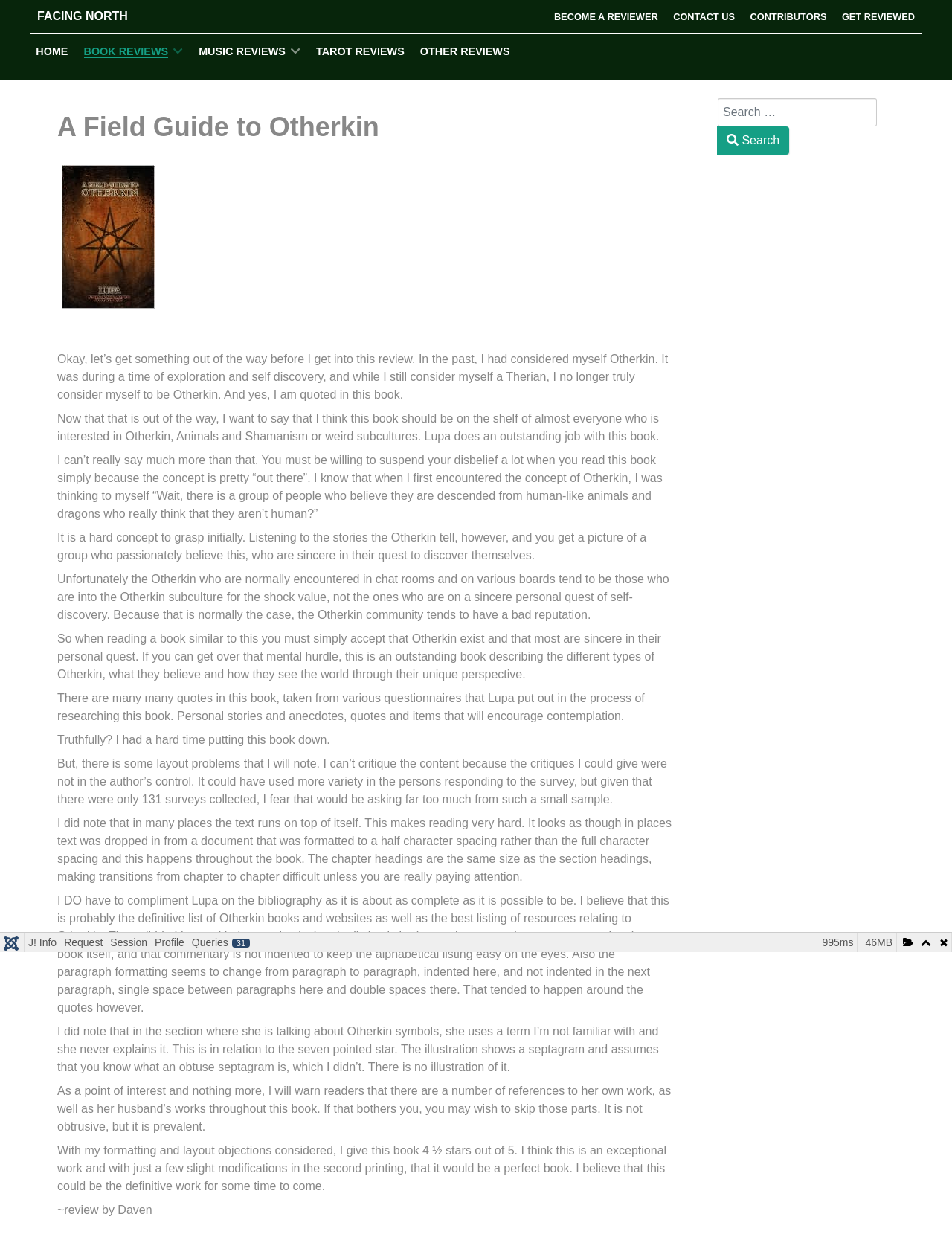Please find the bounding box coordinates of the element that needs to be clicked to perform the following instruction: "Go to FACING NORTH". The bounding box coordinates should be four float numbers between 0 and 1, represented as [left, top, right, bottom].

[0.039, 0.006, 0.258, 0.02]